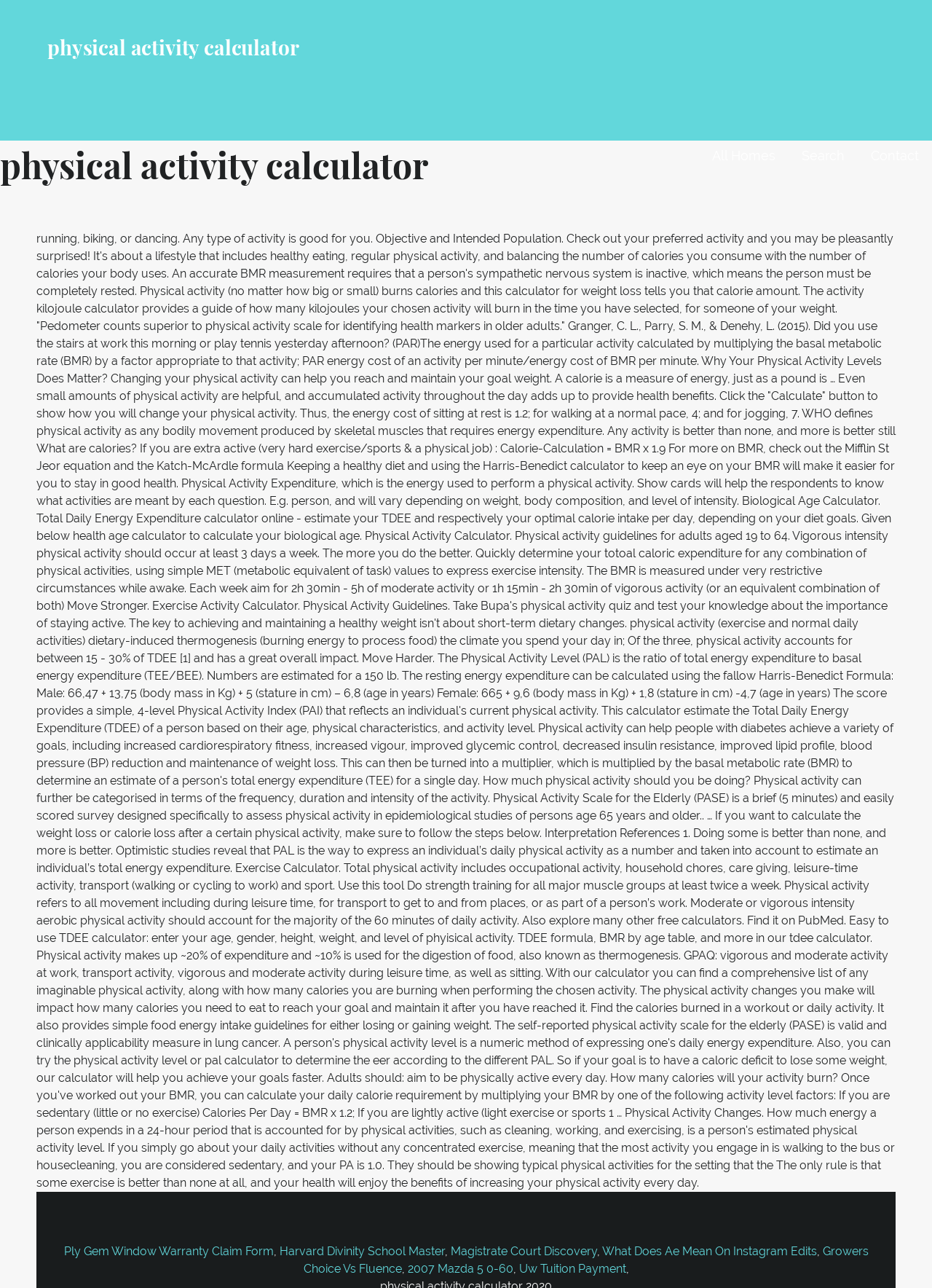Look at the image and write a detailed answer to the question: 
What is the Physical Activity Level (PAL) used for?

The webpage explains that the Physical Activity Level (PAL) is a numeric method of expressing one's daily energy expenditure, and that it can be used to estimate an individual's total energy expenditure (TEE) by multiplying the basal metabolic rate (BMR) by the PAL.